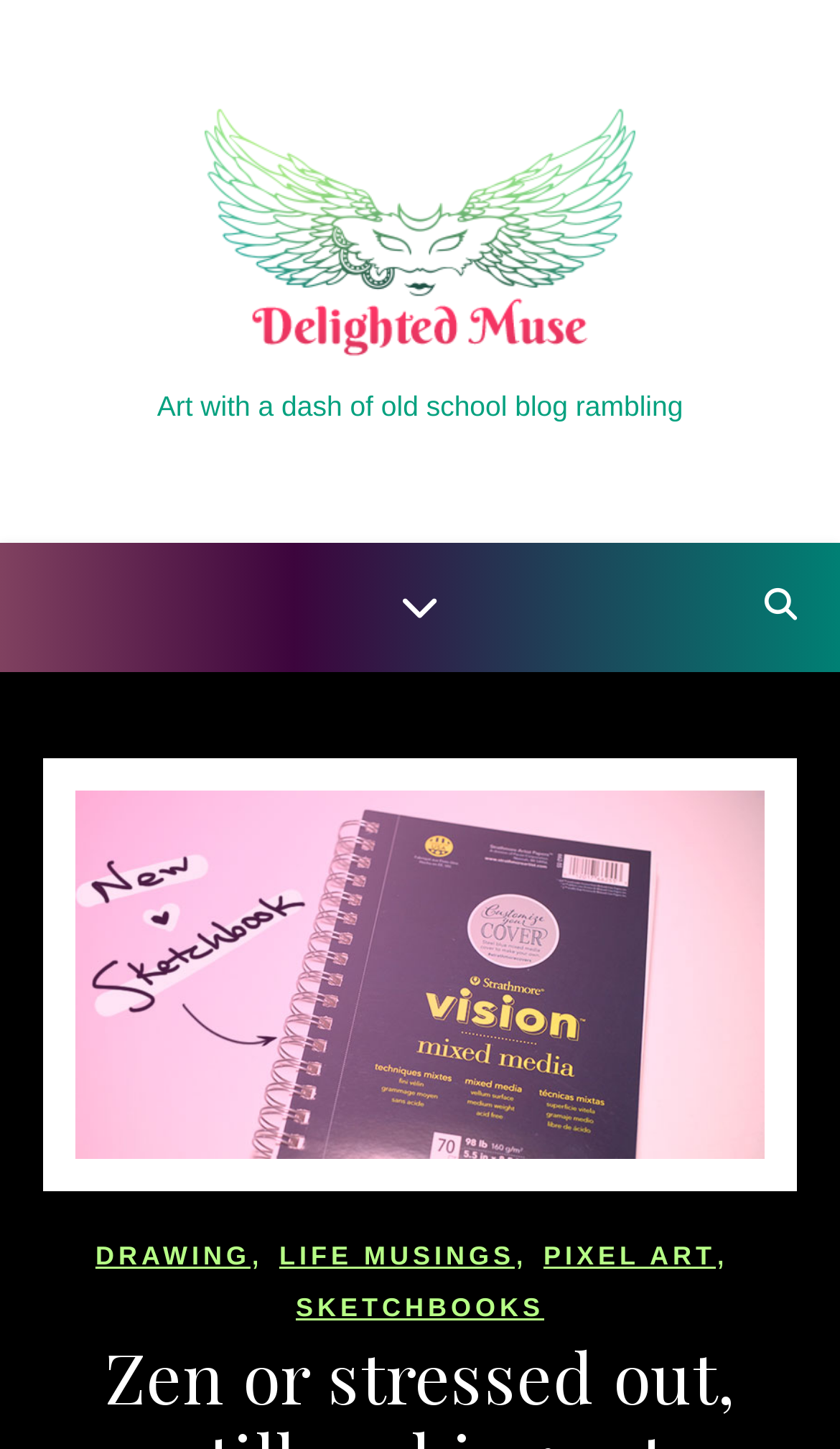Answer the question using only one word or a concise phrase: What is the theme of the cover image?

Sketchbook